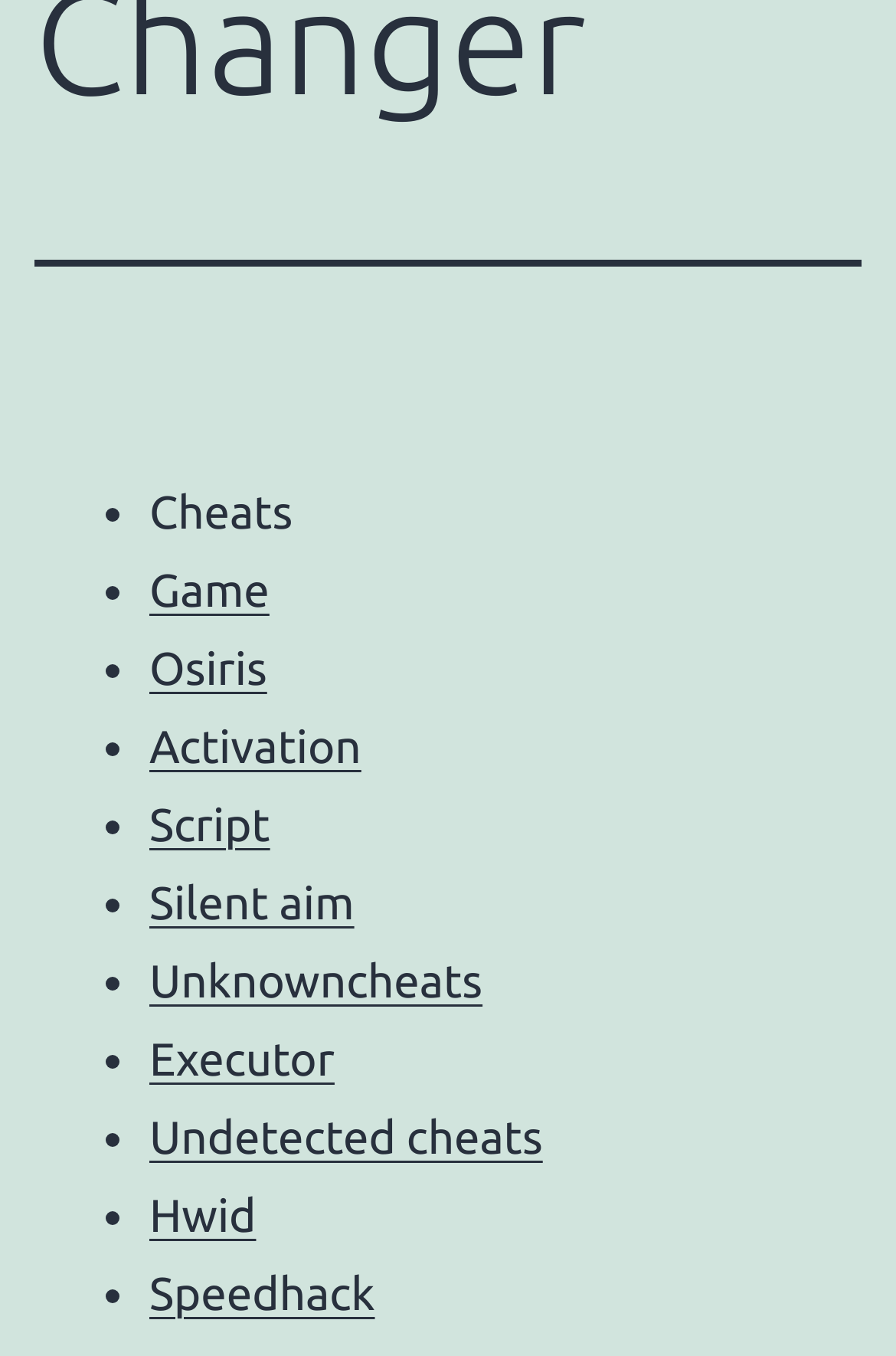What is the first item in the list?
Respond with a short answer, either a single word or a phrase, based on the image.

Game